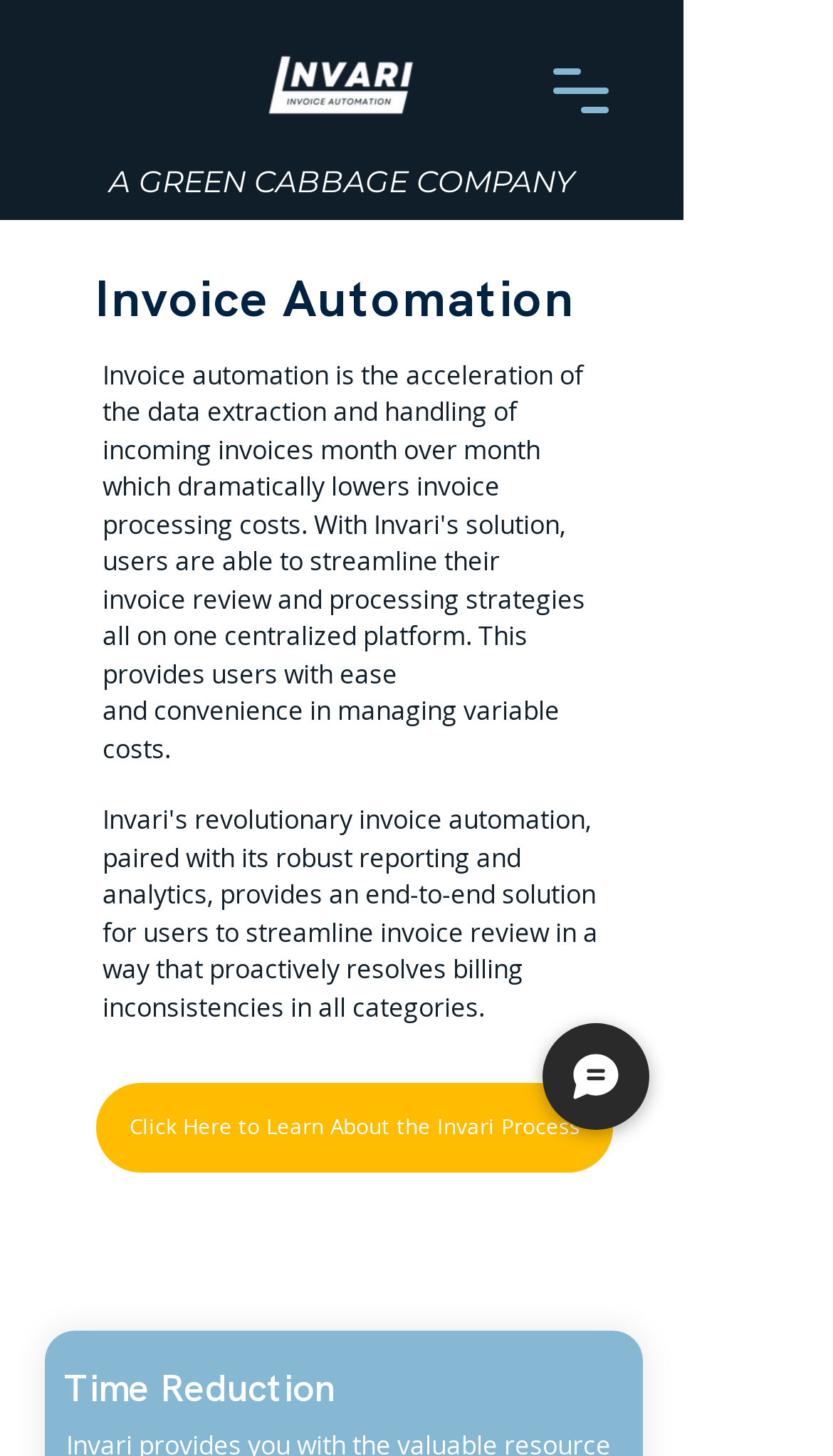Use a single word or phrase to respond to the question:
What is the company name displayed on the webpage?

A GREEN CABBAGE COMPANY